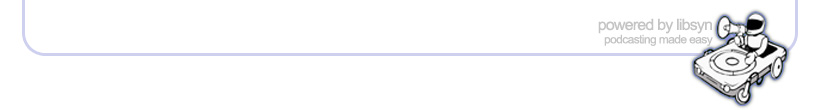Generate an in-depth description of the visual content.

The image features a minimalist design related to podcasting, prominently displaying the phrase "powered by Libsyn" along with an illustrative graphic of a cartoon-like character manipulating a record player on a mechanical cart. This setup suggests a connection to podcasting services that facilitate easy audio publishing. The light background, along with the understated color palette, emphasizes the modern and user-friendly approach of Libsyn's technology, catering to podcasters looking for streamlined solutions to reach their audience.